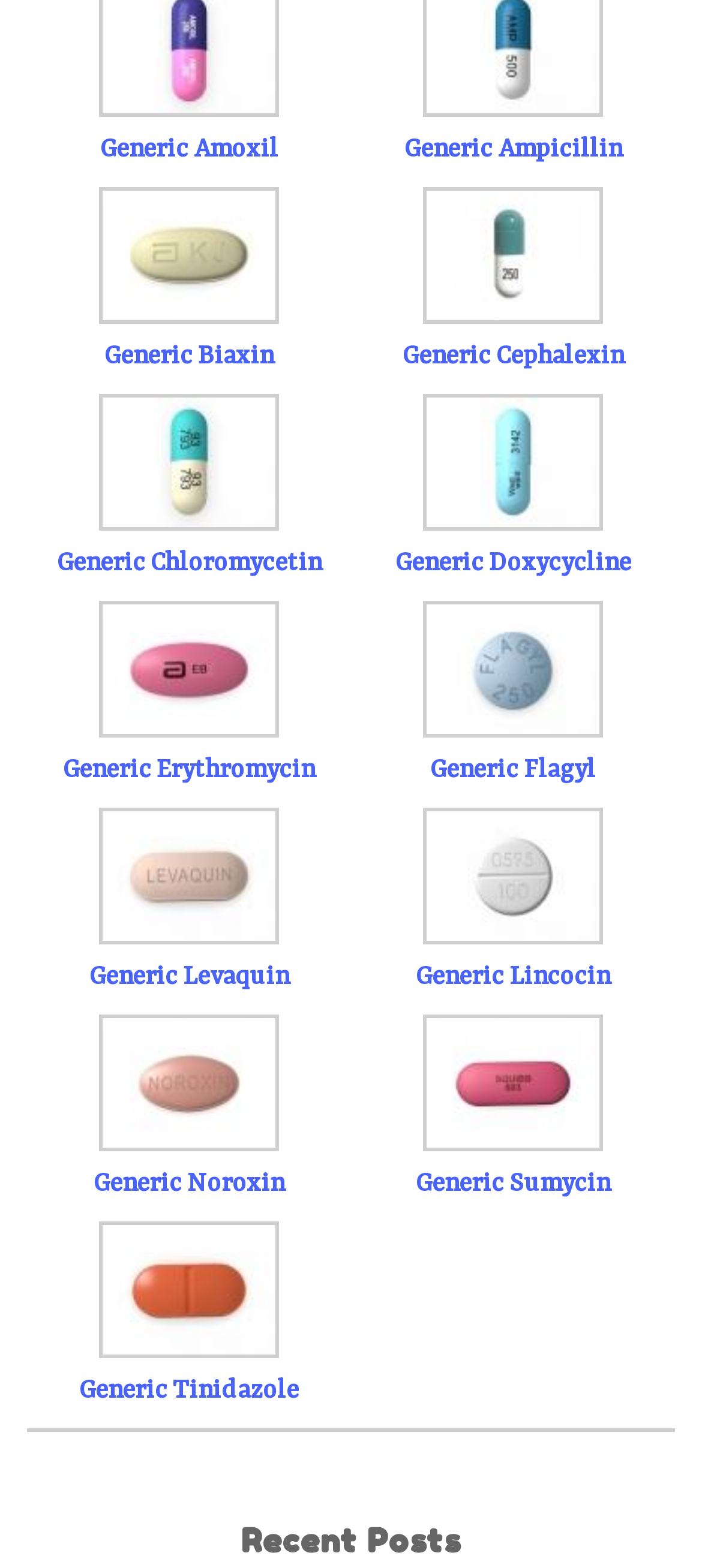What is the first antibiotic listed?
Provide a comprehensive and detailed answer to the question.

The first antibiotic listed is Generic Amoxil, which is found in the first DescriptionListDetail element with a link text of 'Generic Amoxil'.